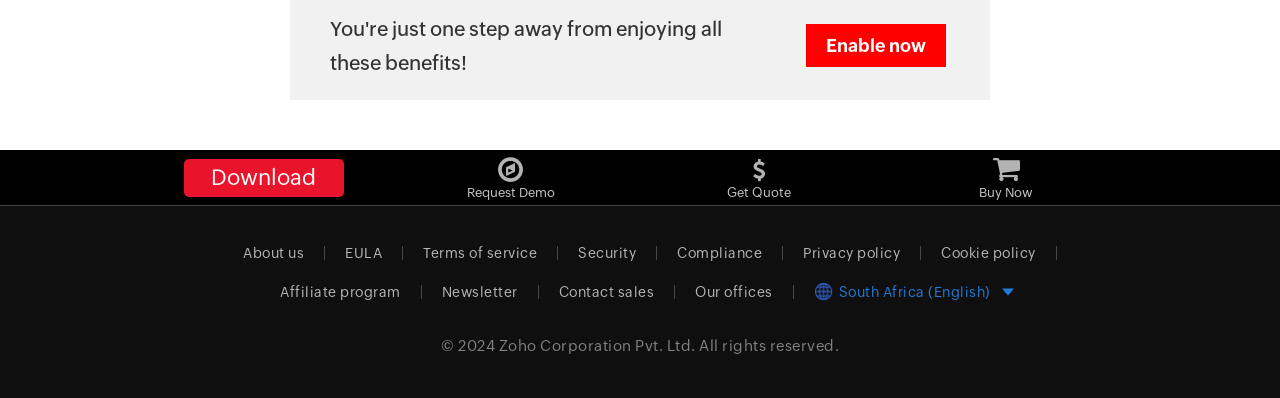Please specify the bounding box coordinates of the clickable region to carry out the following instruction: "Buy now". The coordinates should be four float numbers between 0 and 1, in the format [left, top, right, bottom].

[0.765, 0.389, 0.807, 0.502]